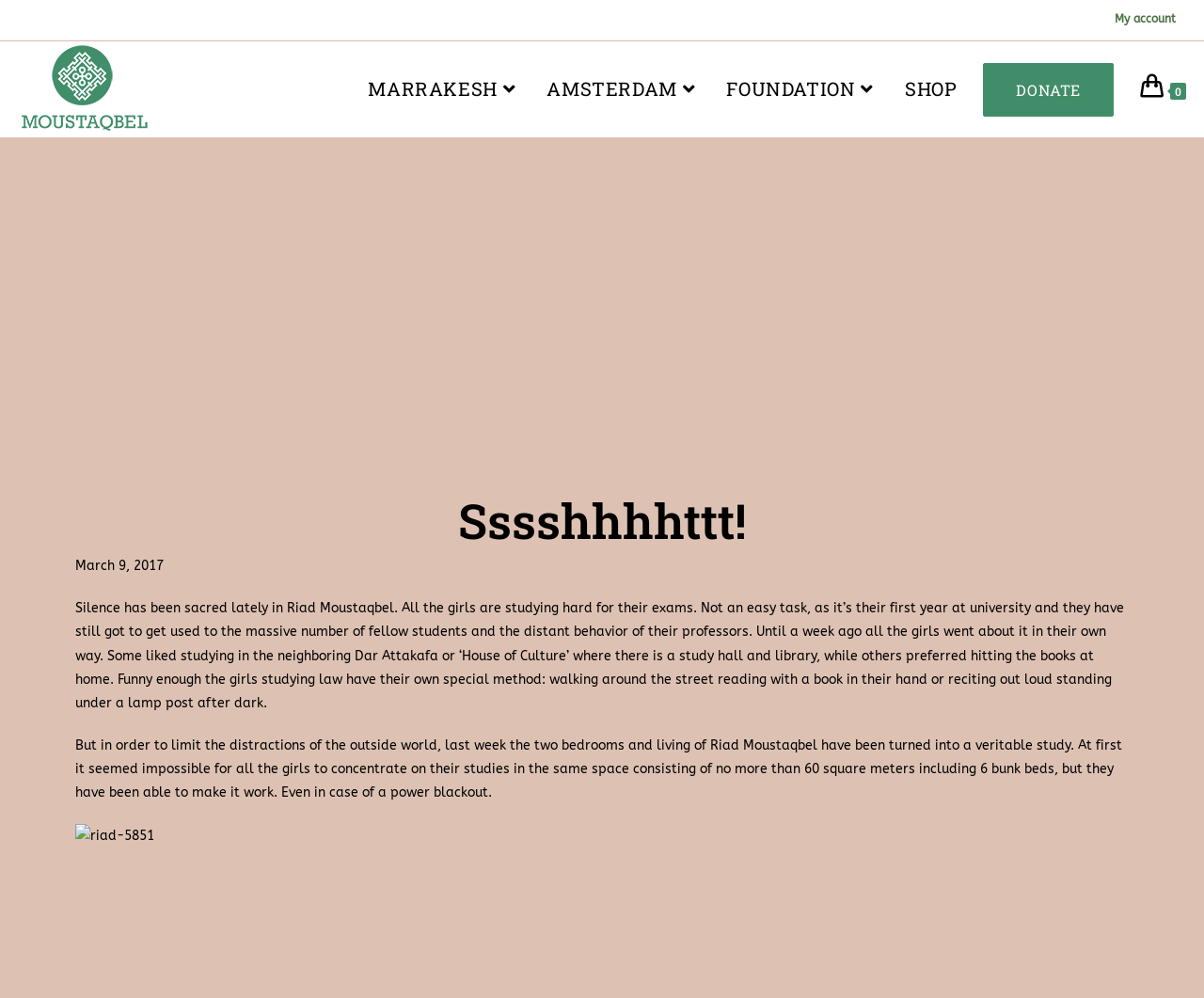What is the behavior of the law students?
Give a detailed and exhaustive answer to the question.

According to the text, the law students have a special method of studying, which involves walking around the street reading with a book in their hand or reciting out loud standing under a lamp post after dark.